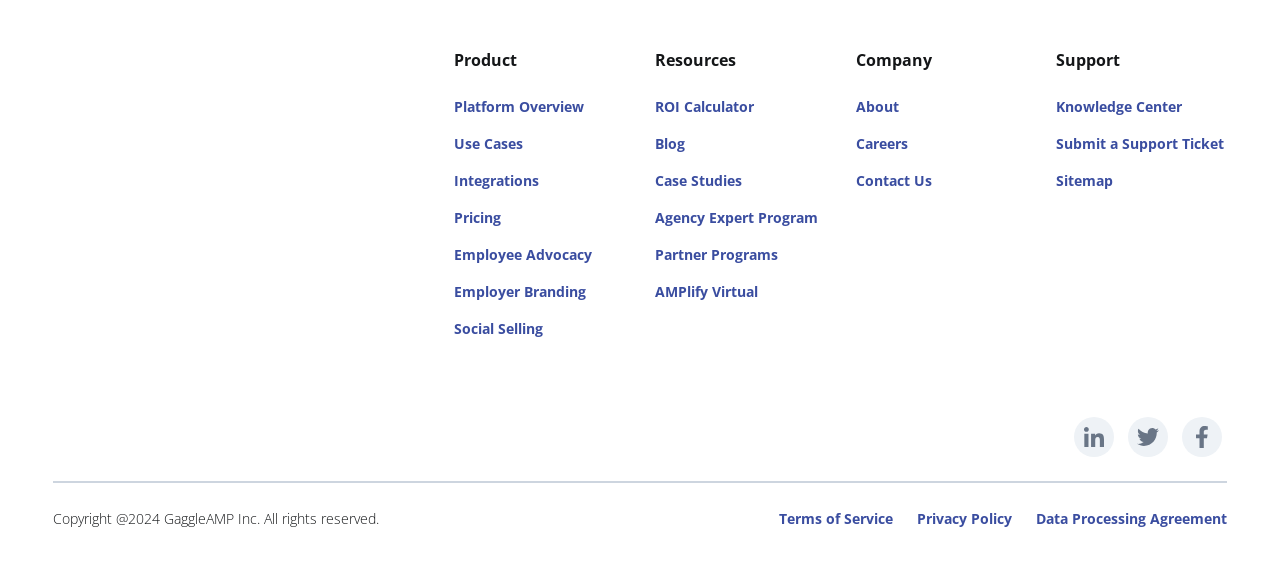Find the bounding box coordinates corresponding to the UI element with the description: "Submit a Support Ticket". The coordinates should be formatted as [left, top, right, bottom], with values as floats between 0 and 1.

[0.825, 0.216, 0.958, 0.28]